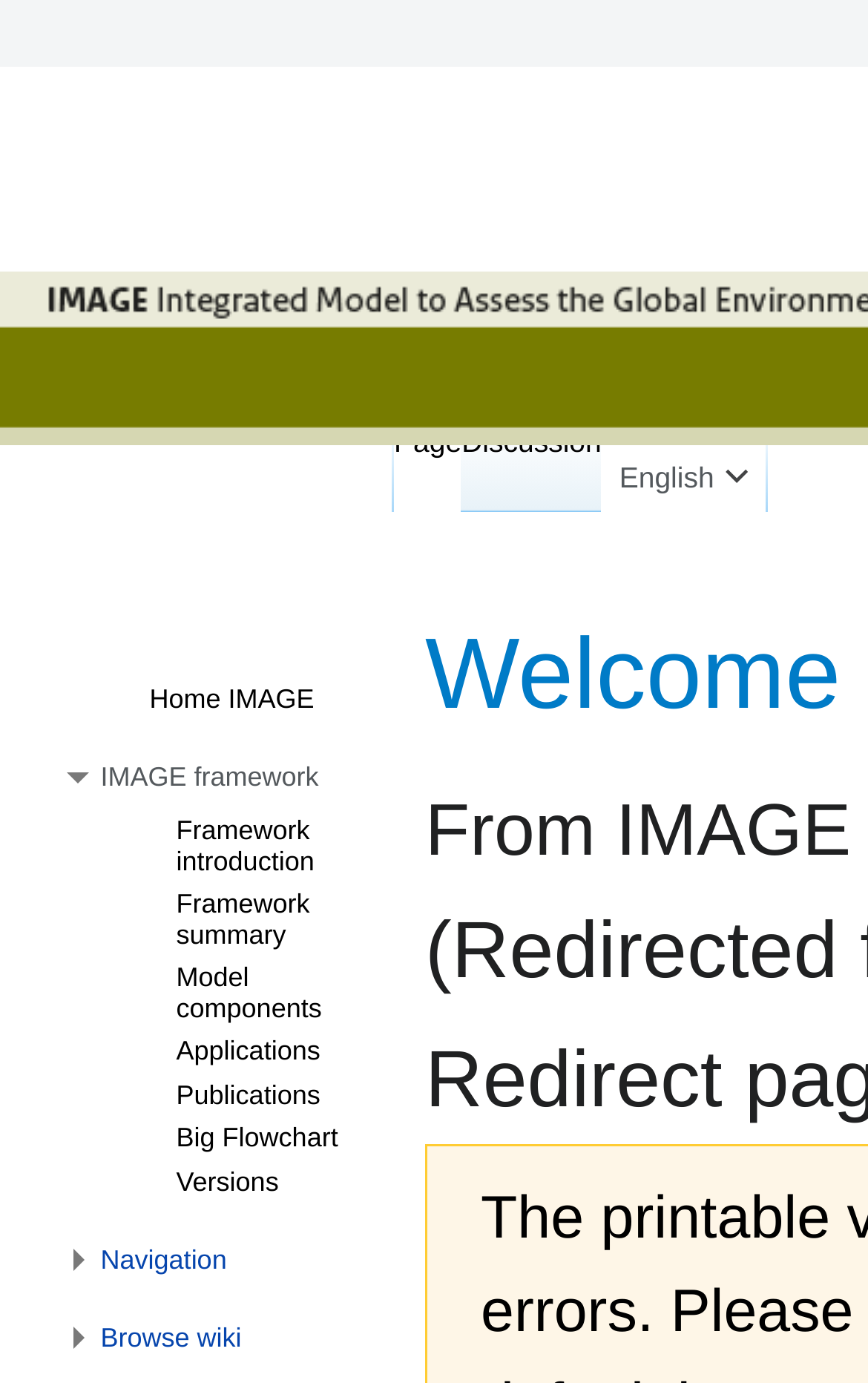How many navigation sections are there?
Please provide a single word or phrase as your answer based on the screenshot.

4